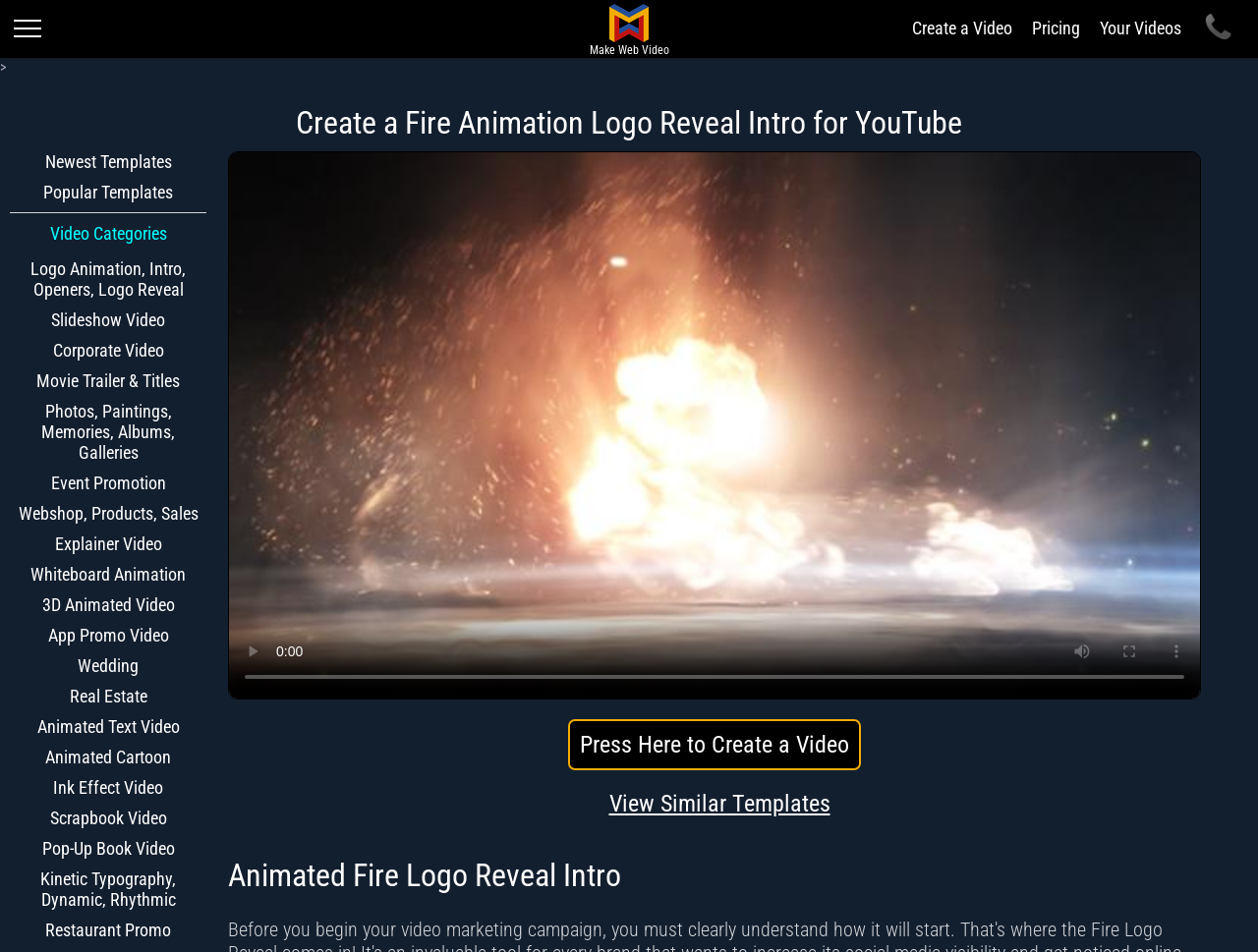Determine the bounding box coordinates for the element that should be clicked to follow this instruction: "Click the 'Linkedin' icon". The coordinates should be given as four float numbers between 0 and 1, in the format [left, top, right, bottom].

None